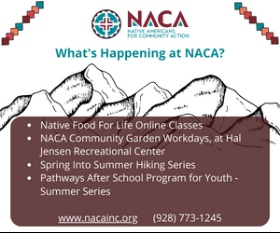What is the website provided for further inquiries?
Based on the visual content, answer with a single word or a brief phrase.

www.nacainc.org